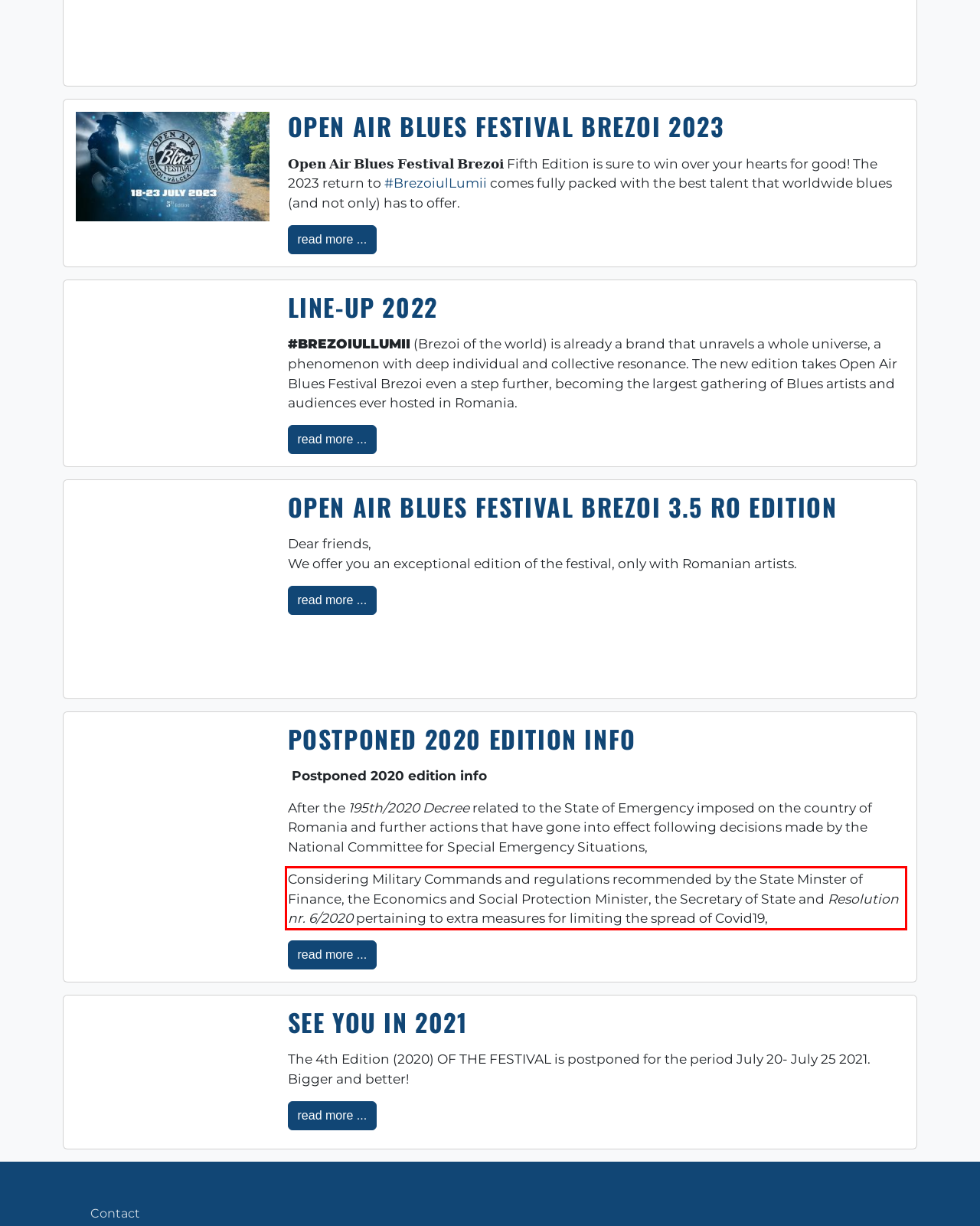Look at the screenshot of the webpage, locate the red rectangle bounding box, and generate the text content that it contains.

Considering Military Commands and regulations recommended by the State Minster of Finance, the Economics and Social Protection Minister, the Secretary of State and Resolution nr. 6/2020 pertaining to extra measures for limiting the spread of Covid19,